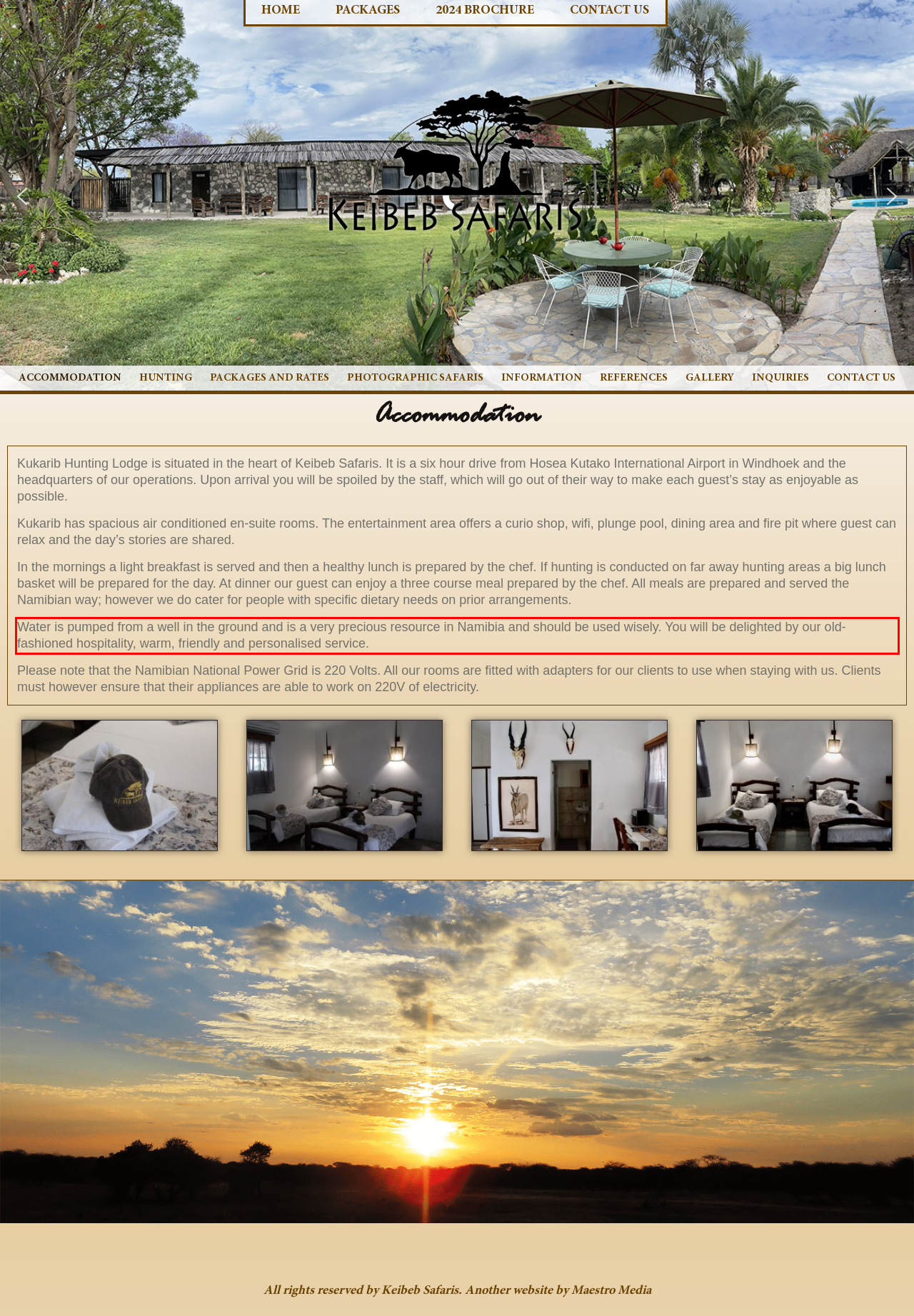Given a webpage screenshot, identify the text inside the red bounding box using OCR and extract it.

Water is pumped from a well in the ground and is a very precious resource in Namibia and should be used wisely. You will be delighted by our old-fashioned hospitality, warm, friendly and personalised service.